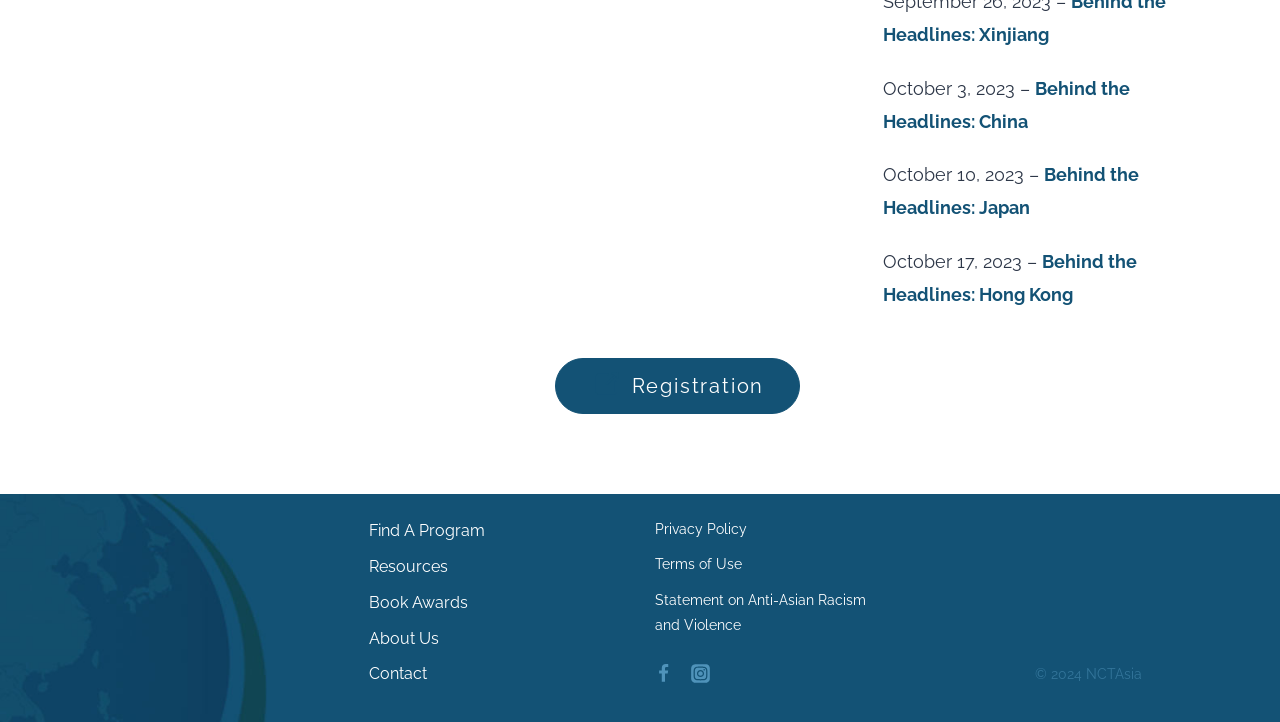Find the bounding box coordinates of the clickable area required to complete the following action: "Find a program".

[0.288, 0.716, 0.488, 0.766]